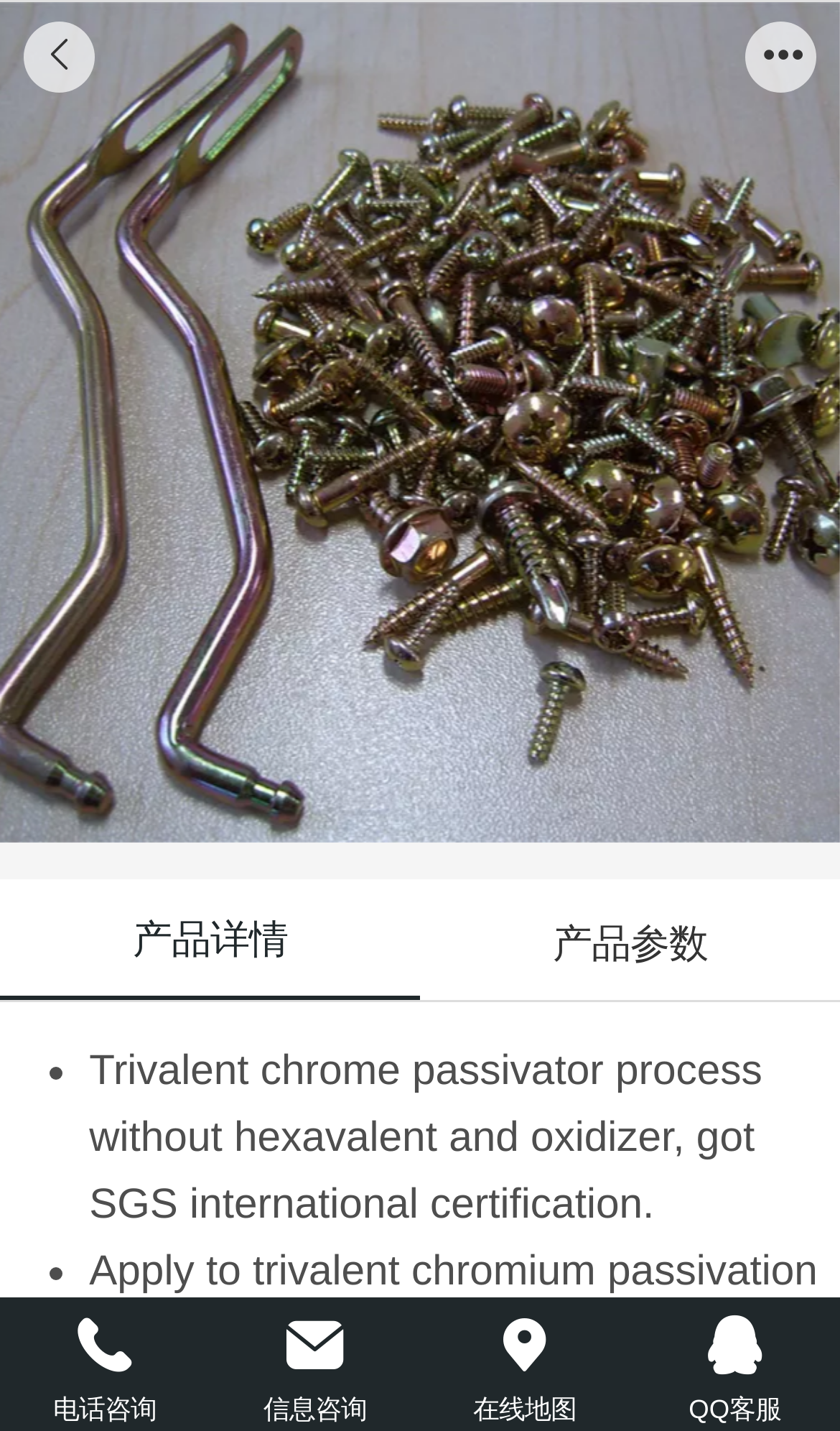Determine the bounding box coordinates for the HTML element described here: "电话咨询".

[0.0, 0.912, 0.25, 0.967]